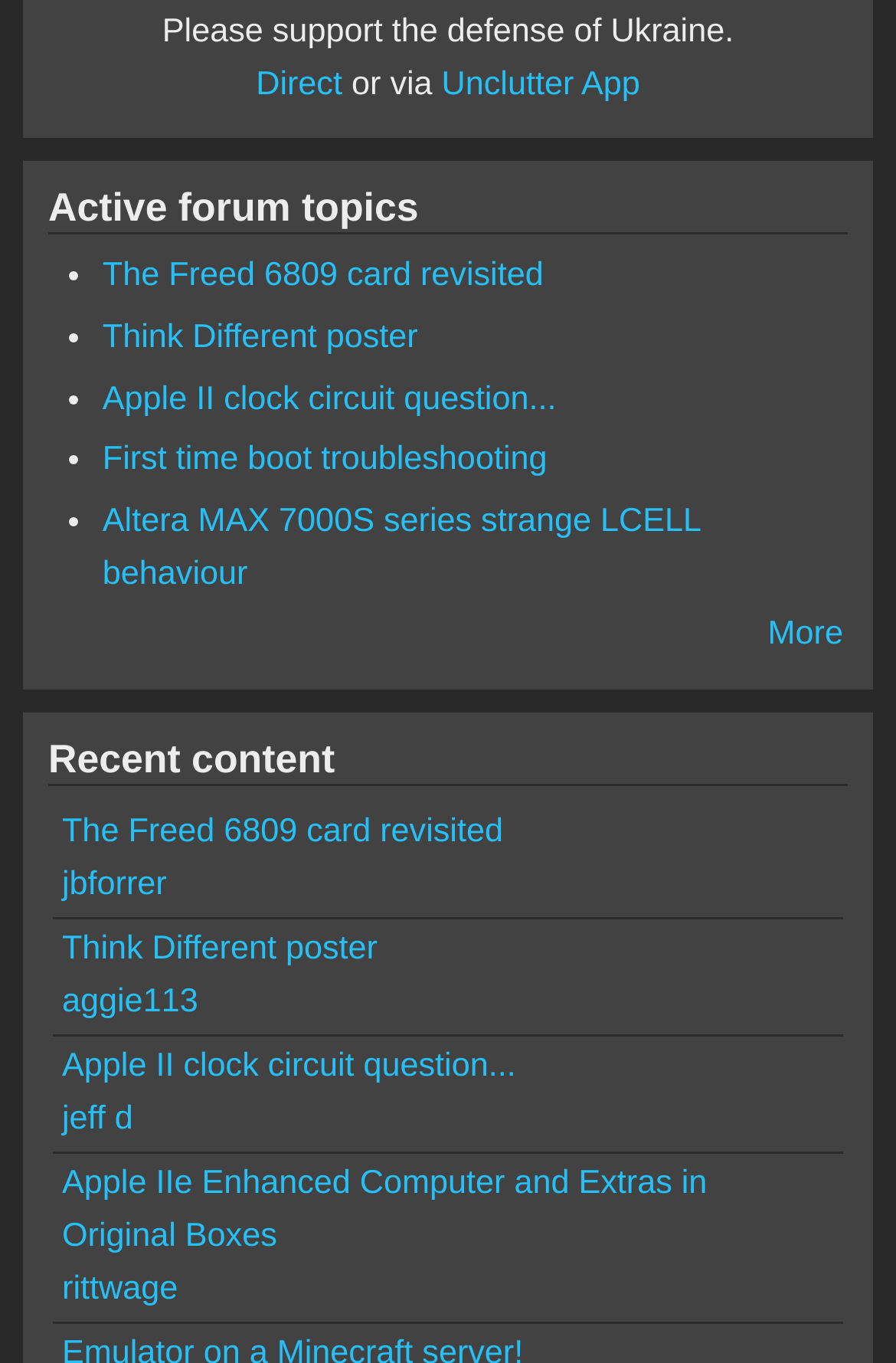Please identify the bounding box coordinates of the clickable area that will allow you to execute the instruction: "View the topic 'The Freed 6809 card revisited'".

[0.114, 0.189, 0.607, 0.216]